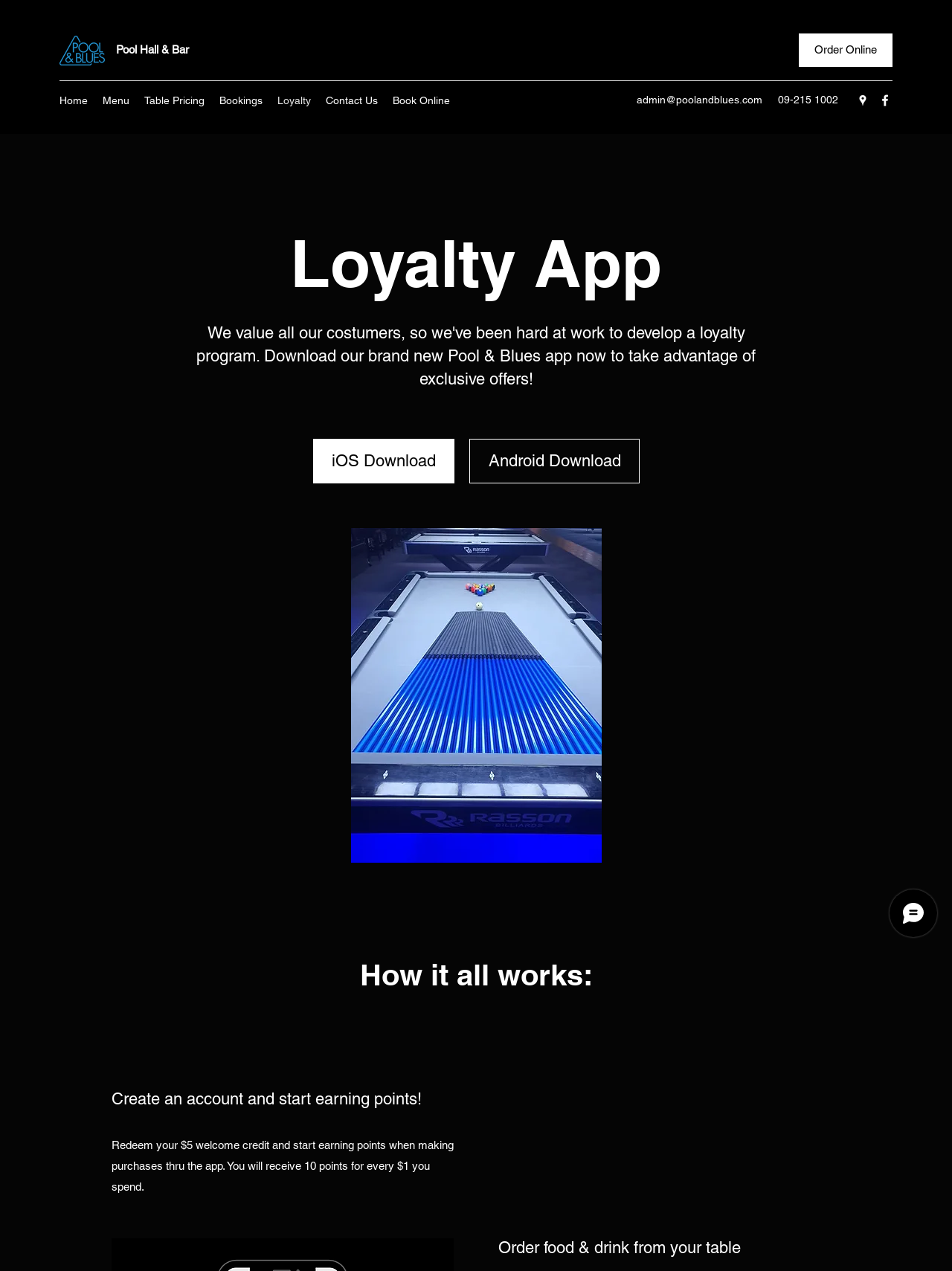What is the name of the pool hall and bar?
Please ensure your answer is as detailed and informative as possible.

I found the answer by looking at the StaticText element with the text 'Pool Hall & Bar' at coordinates [0.122, 0.034, 0.198, 0.044].